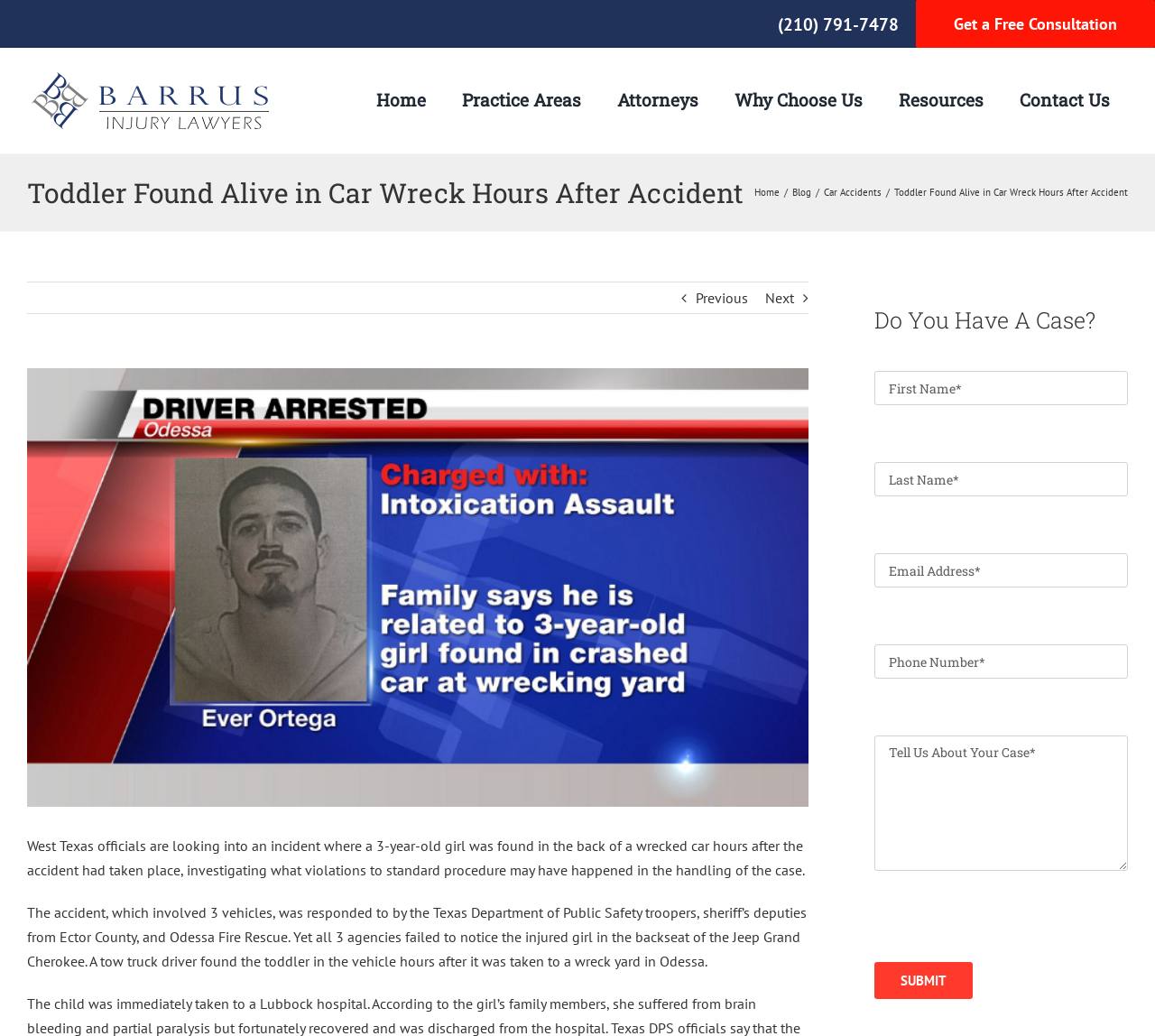Answer this question in one word or a short phrase: How many vehicles were involved in the accident?

3